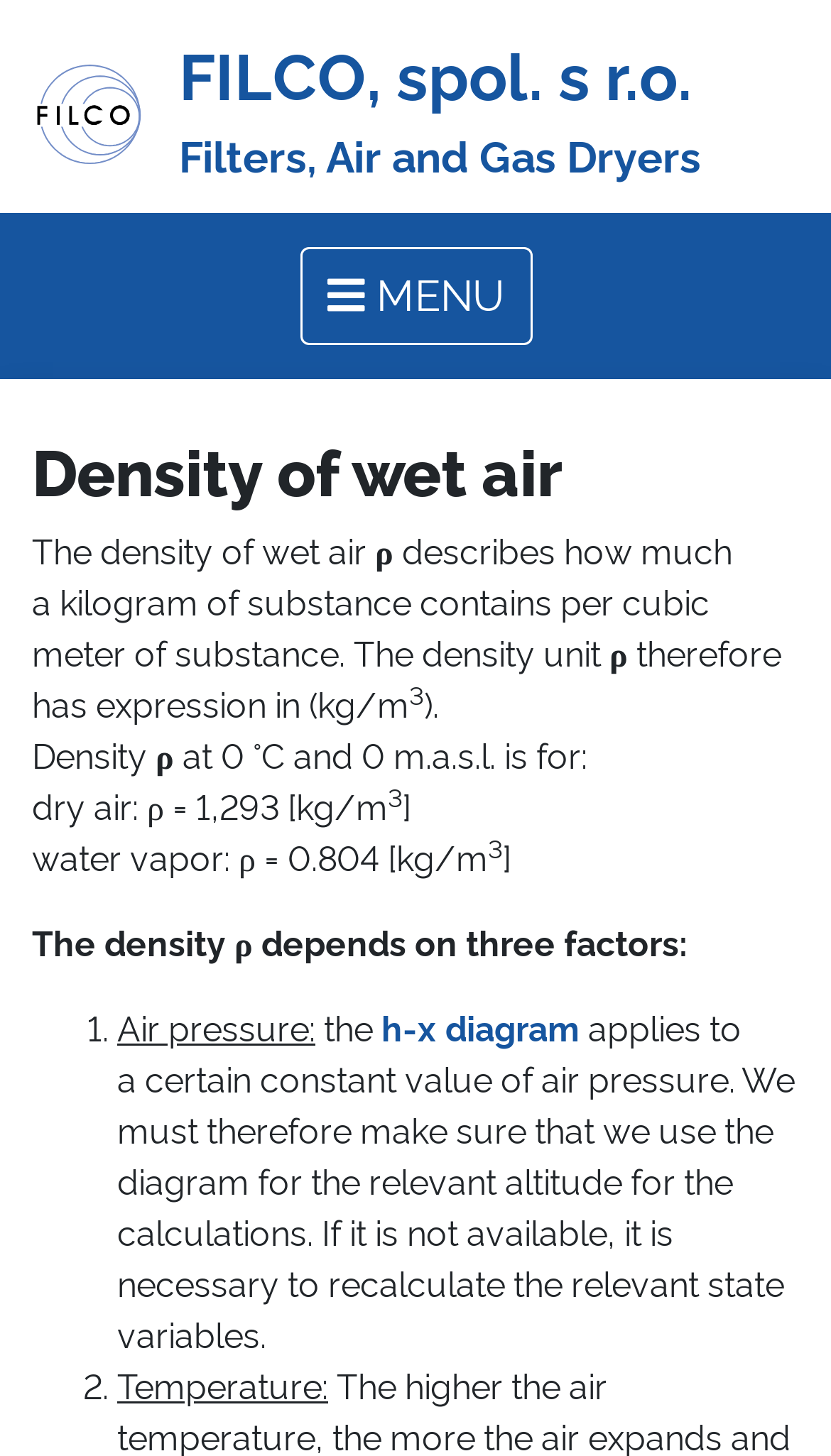Refer to the image and provide an in-depth answer to the question: 
What are the two factors affecting air density?

According to the text, the density of wet air depends on three factors, but the two factors mentioned are air pressure and temperature. Air pressure is mentioned in the context of the h-x diagram, and temperature is mentioned as a factor that affects air density.